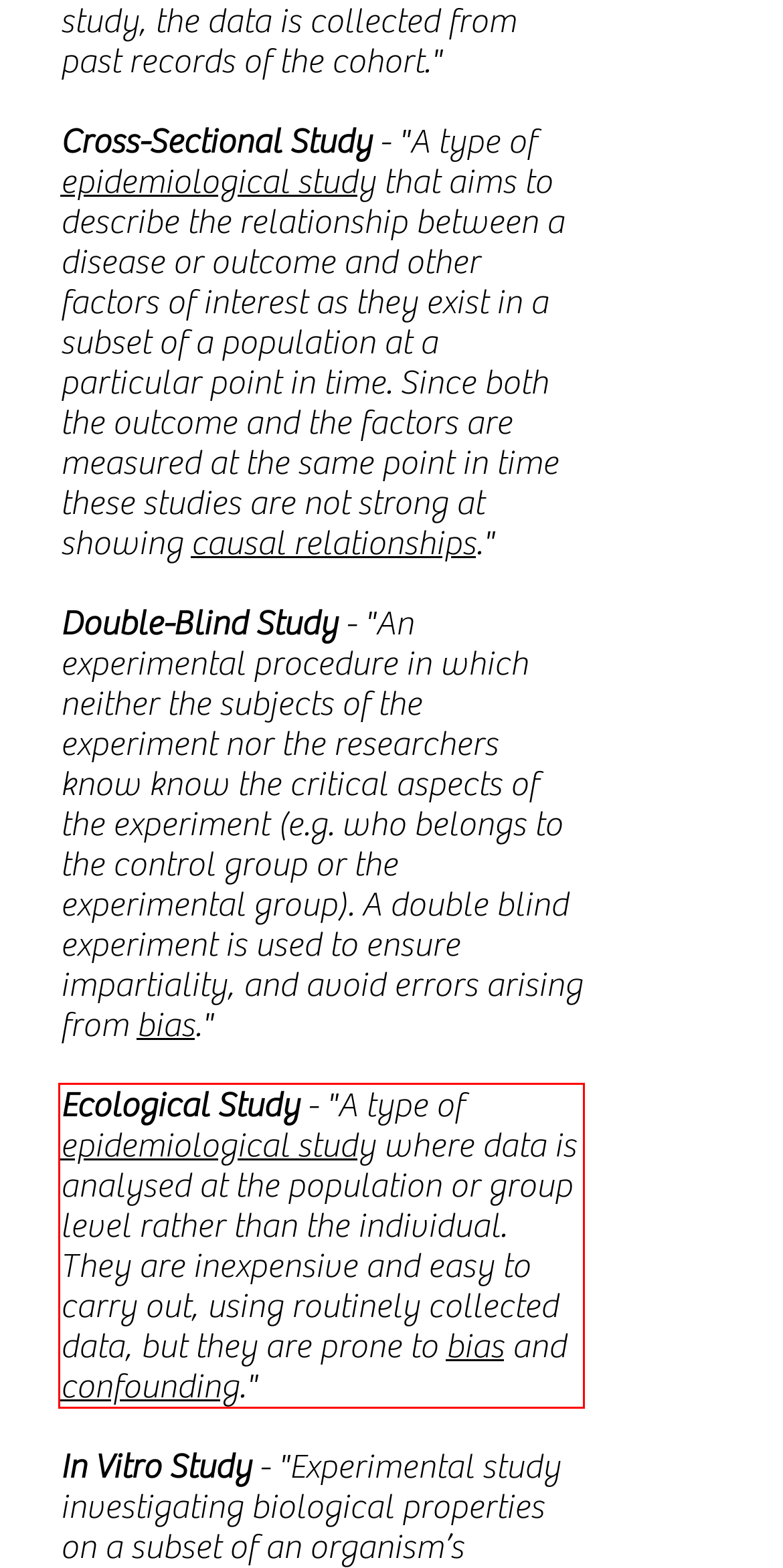You are provided with a screenshot of a webpage that includes a red bounding box. Extract and generate the text content found within the red bounding box.

Ecological Study - "A type of epidemiological study where data is analysed at the population or group level rather than the individual. They are inexpensive and easy to carry out, using routinely collected data, but they are prone to bias and confounding."